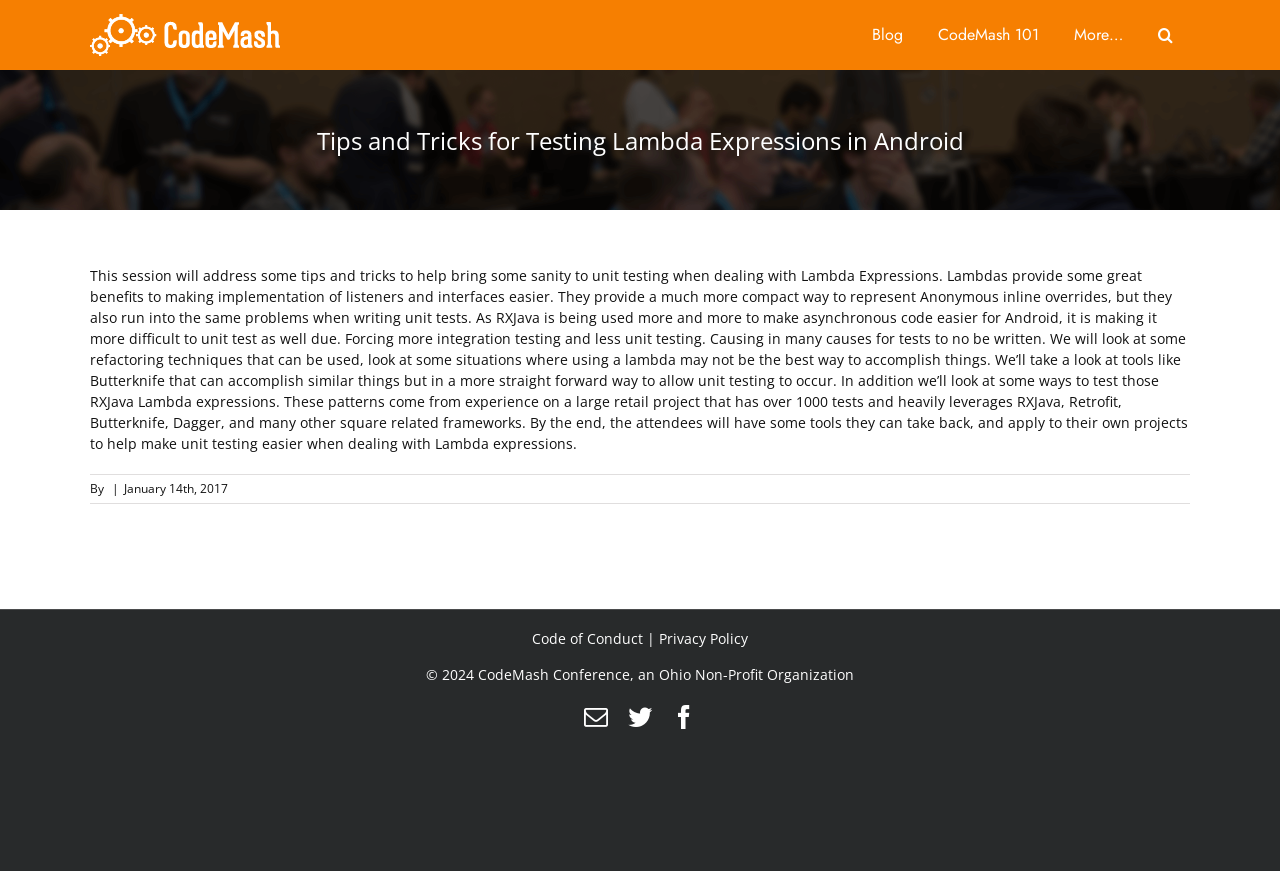Can you identify the bounding box coordinates of the clickable region needed to carry out this instruction: 'View Code of Conduct'? The coordinates should be four float numbers within the range of 0 to 1, stated as [left, top, right, bottom].

[0.416, 0.722, 0.502, 0.744]